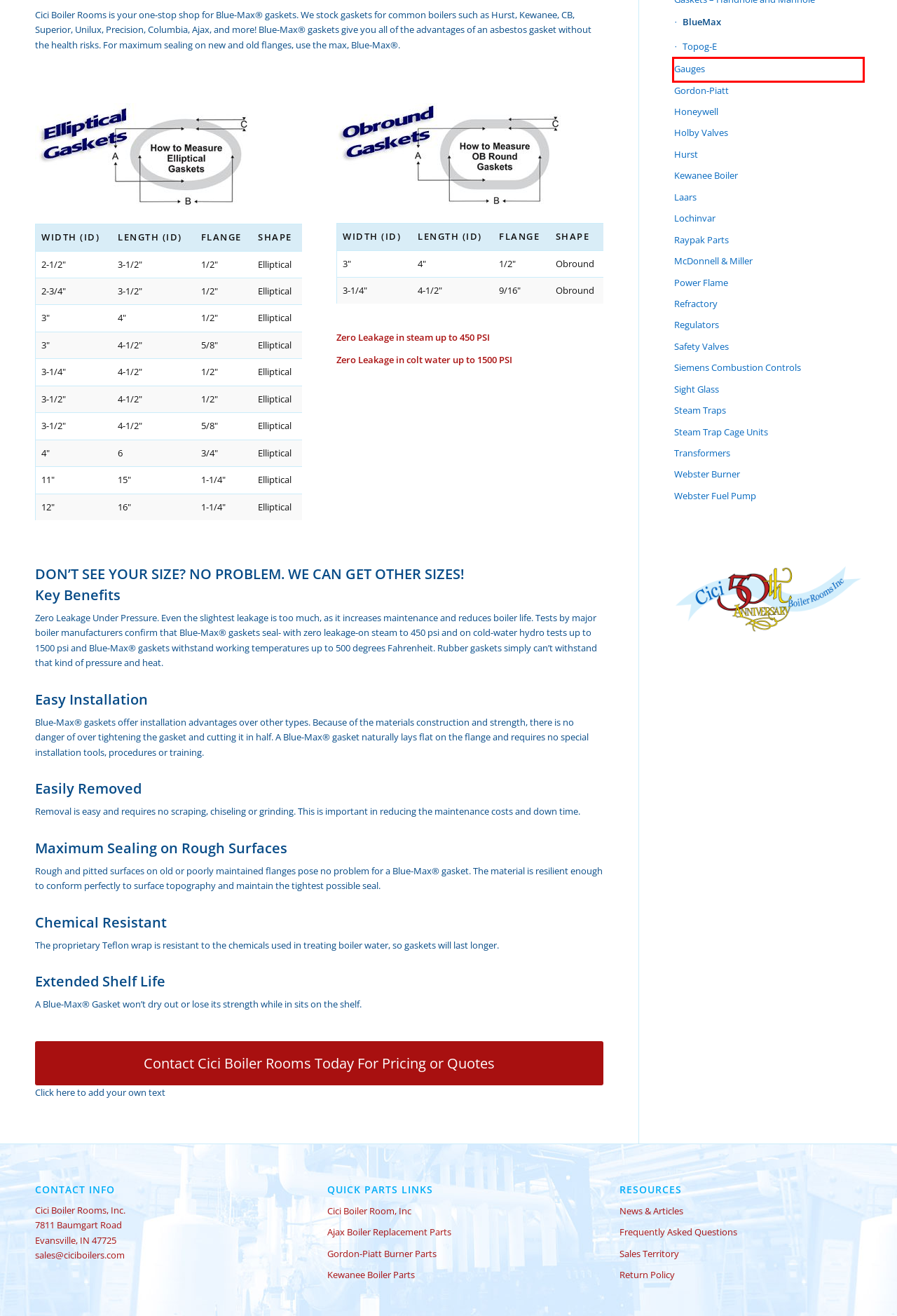Inspect the screenshot of a webpage with a red rectangle bounding box. Identify the webpage description that best corresponds to the new webpage after clicking the element inside the bounding box. Here are the candidates:
A. Holby Valves – Cici Boiler Rooms
B. Webster Burner – Cici Boiler Rooms
C. Gauges – Cici Boiler Rooms
D. Return Policy – Cici Boiler Rooms
E. Refractory – Cici Boiler Rooms
F. Sales Territory – Cici Boiler Rooms
G. Steam Trap Cage Units – Cici Boiler Rooms
H. News & Articles – Cici Boiler Rooms

C